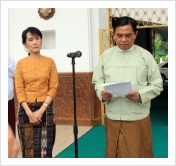Respond to the question below with a single word or phrase: What is U Aung Kyi holding in his hand?

A document